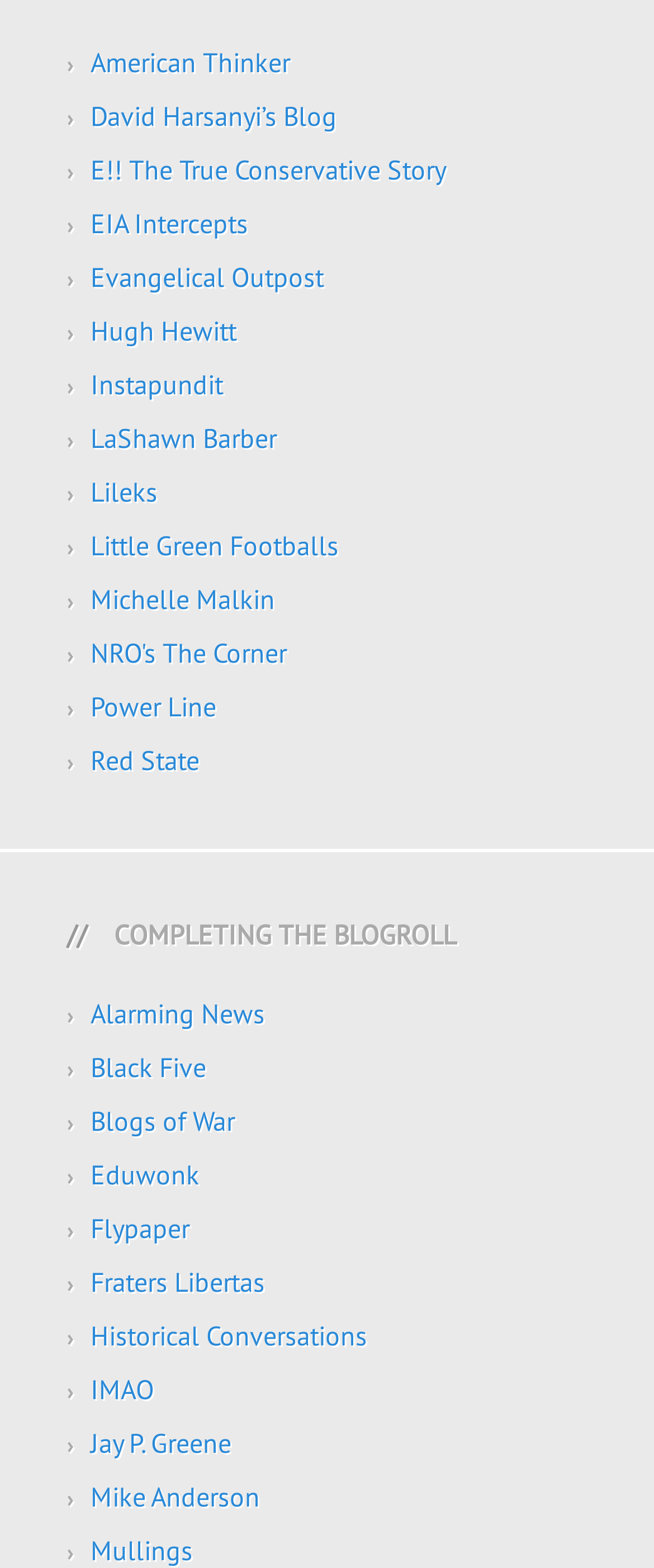Respond with a single word or phrase for the following question: 
How many links are there below the heading '// COMPLETING THE BLOGROLL'?

20